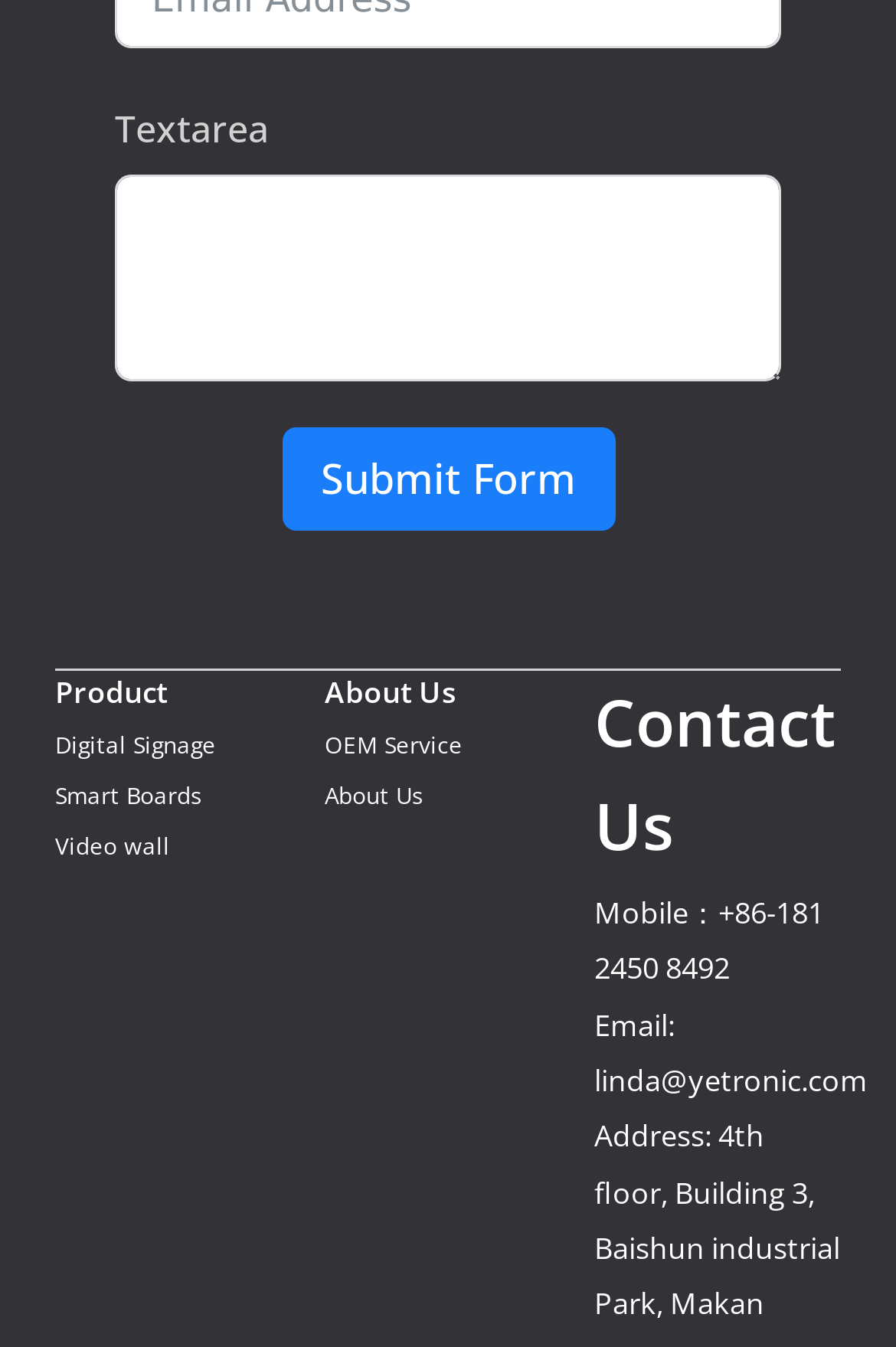Locate the bounding box coordinates of the element I should click to achieve the following instruction: "Contact Us".

[0.663, 0.499, 0.938, 0.651]